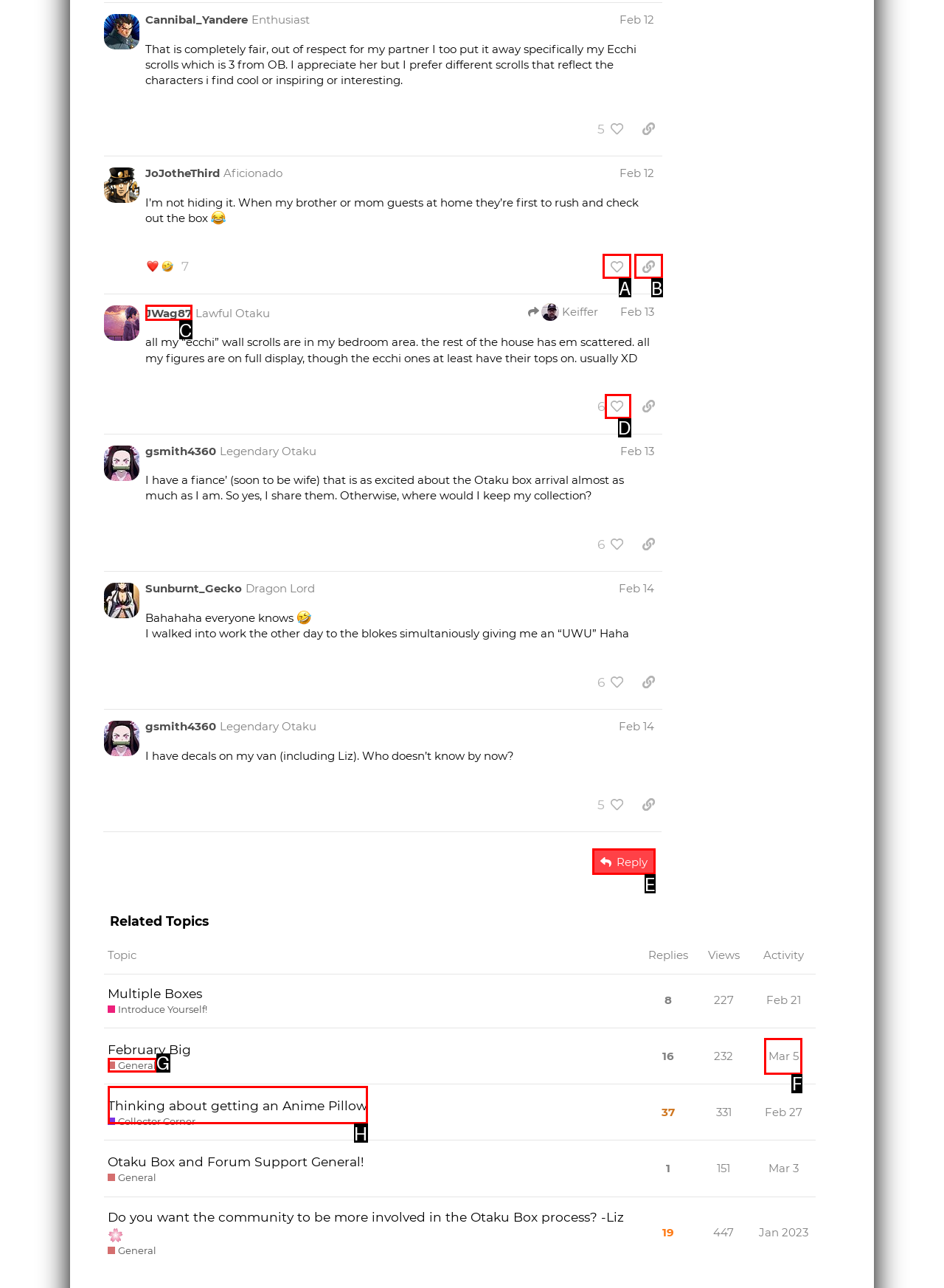Point out which UI element to click to complete this task: Click the 'Reply' button
Answer with the letter corresponding to the right option from the available choices.

E